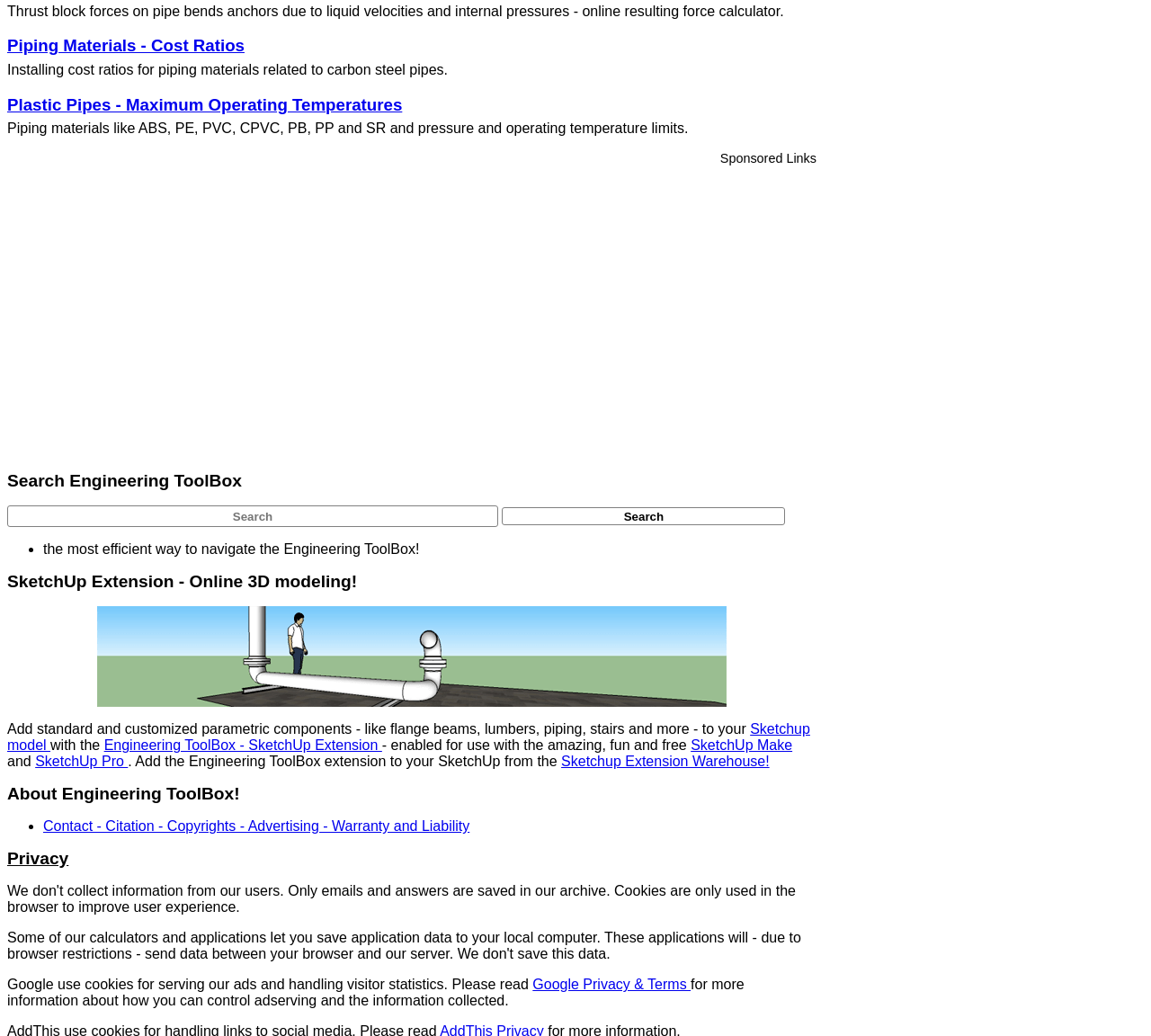What is the topic of the last heading?
Using the image as a reference, answer with just one word or a short phrase.

Privacy